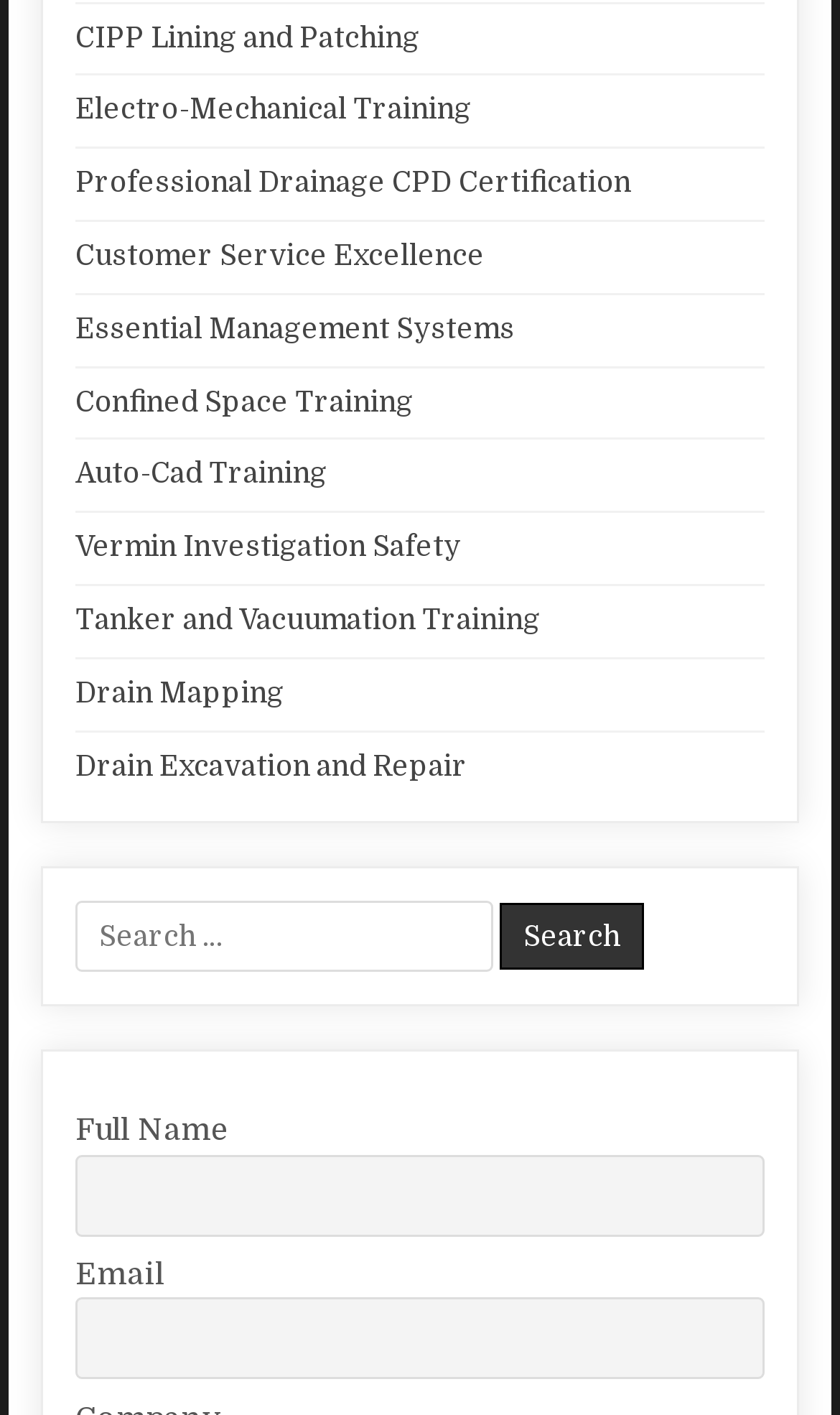Respond to the question below with a concise word or phrase:
How many textboxes are available on the webpage?

2